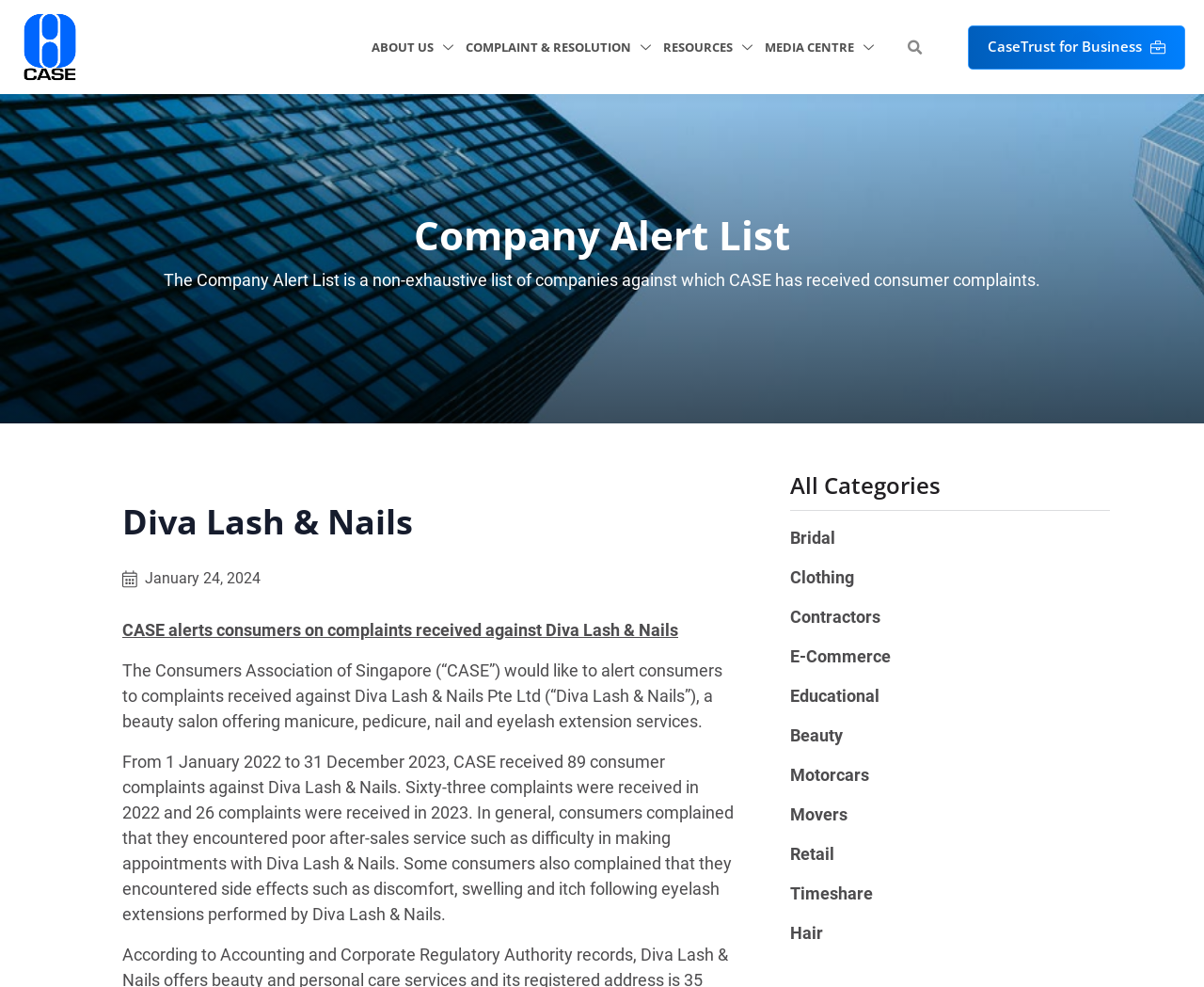Determine the bounding box coordinates of the clickable region to execute the instruction: "View company alert list". The coordinates should be four float numbers between 0 and 1, denoted as [left, top, right, bottom].

[0.074, 0.213, 0.926, 0.263]